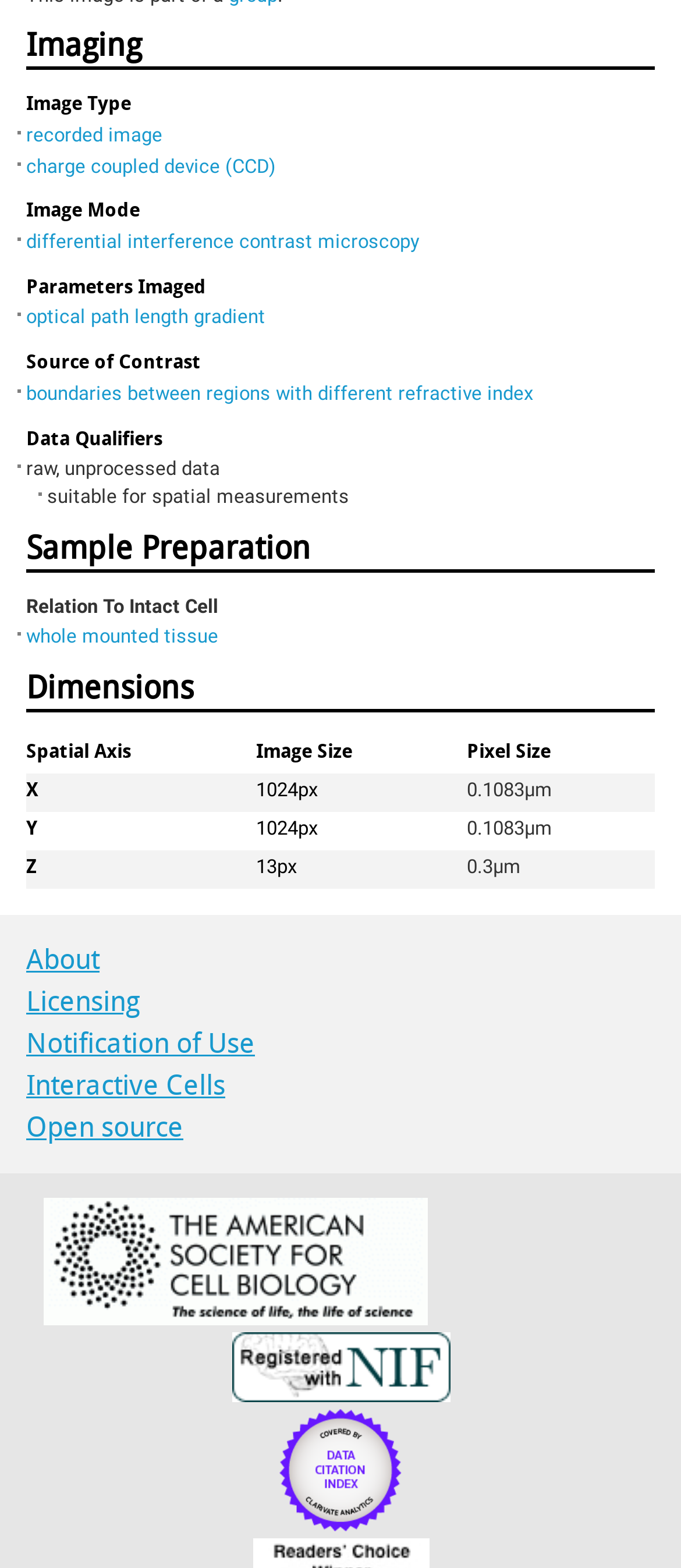What is the image type?
Look at the image and respond with a one-word or short-phrase answer.

recorded image